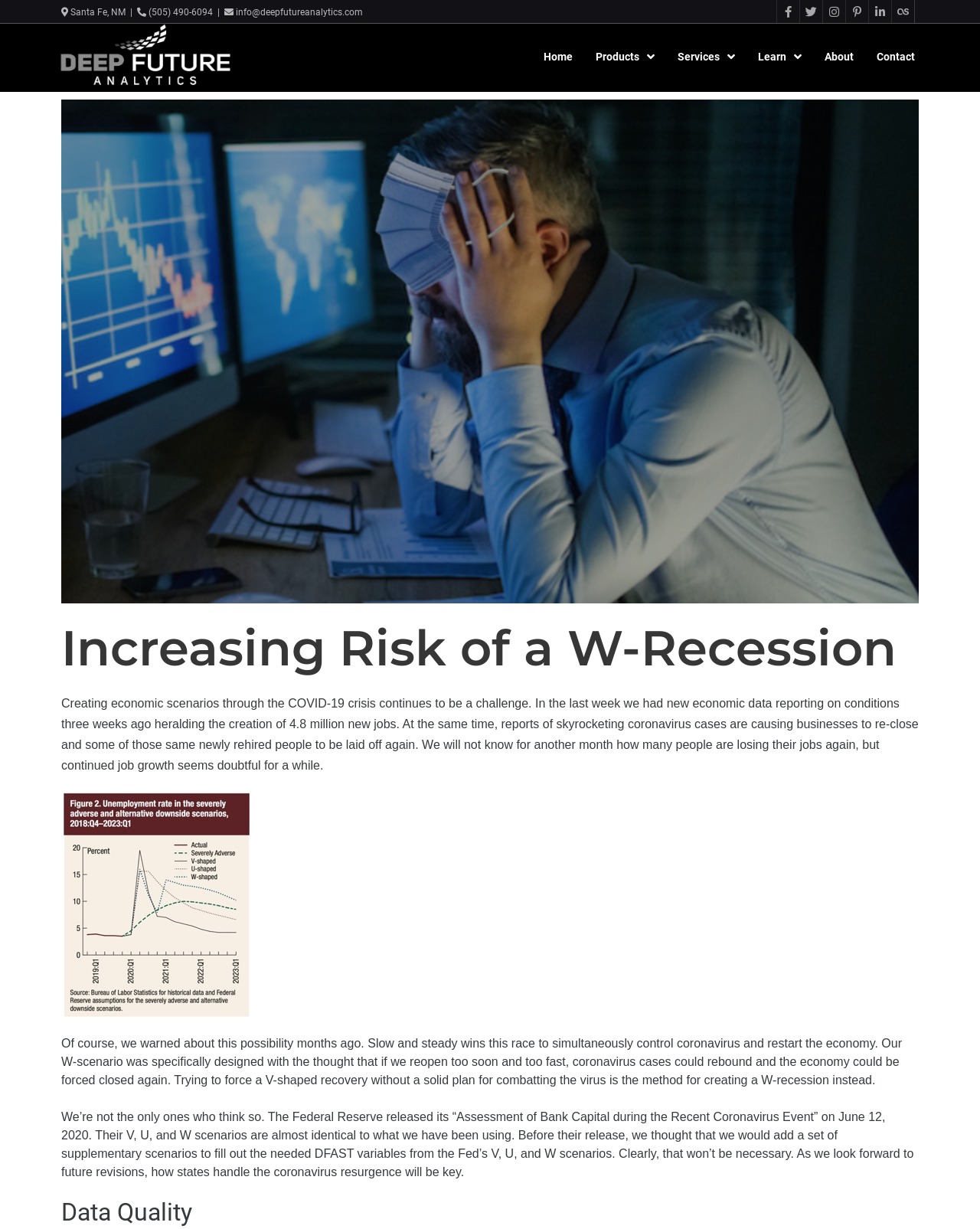Identify the bounding box coordinates for the UI element described as follows: exhibitions. Use the format (top-left x, top-left y, bottom-right x, bottom-right y) and ensure all values are floating point numbers between 0 and 1.

None